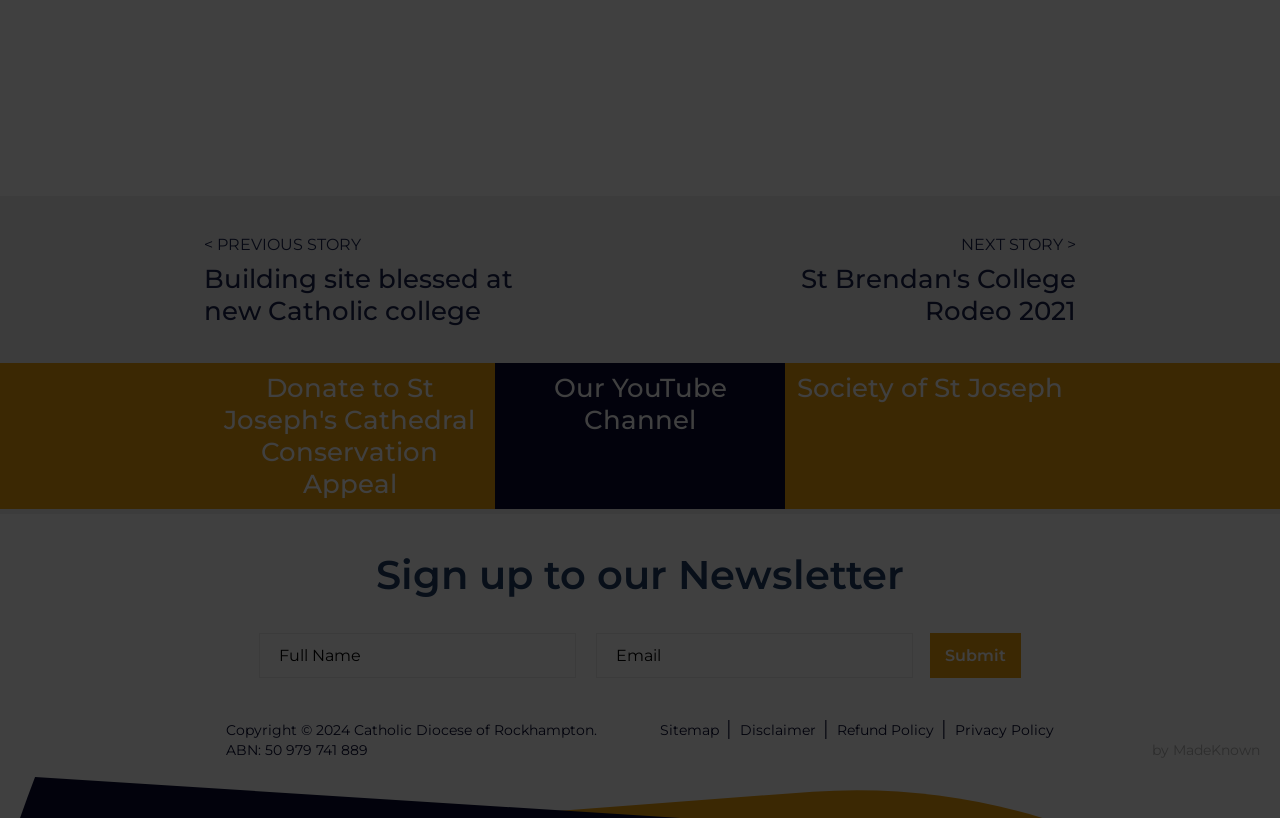How many stories are linked on the page?
Can you provide a detailed and comprehensive answer to the question?

I found two links, '< PREVIOUS STORY Building site blessed at new Catholic college' and 'NEXT STORY > St Brendan's College Rodeo 2021', which suggest that there are two stories linked on the page.